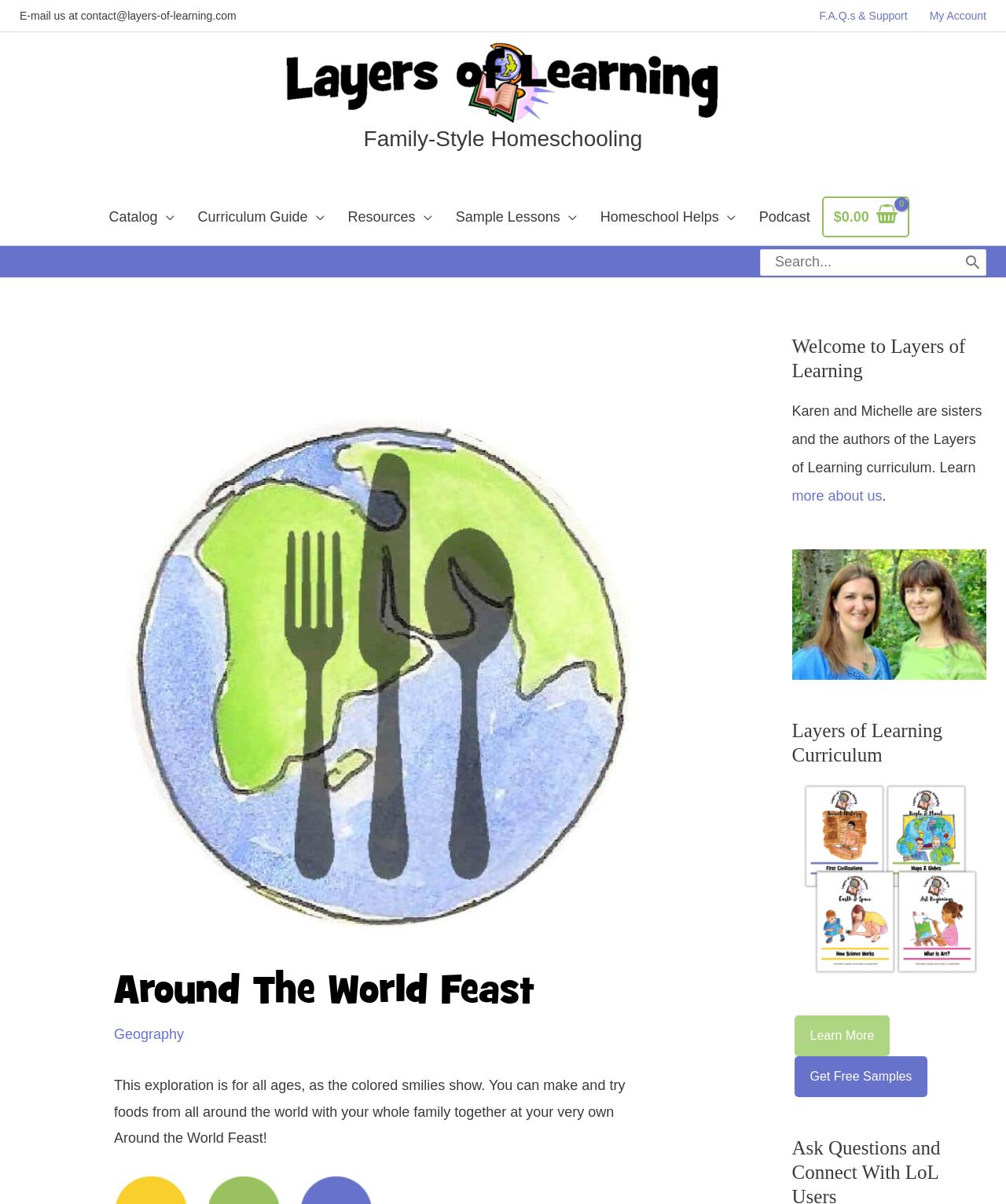Given the following UI element description: "parent_node: Search for: aria-label="Search" value="Search"", find the bounding box coordinates in the webpage screenshot.

[0.955, 0.207, 0.979, 0.228]